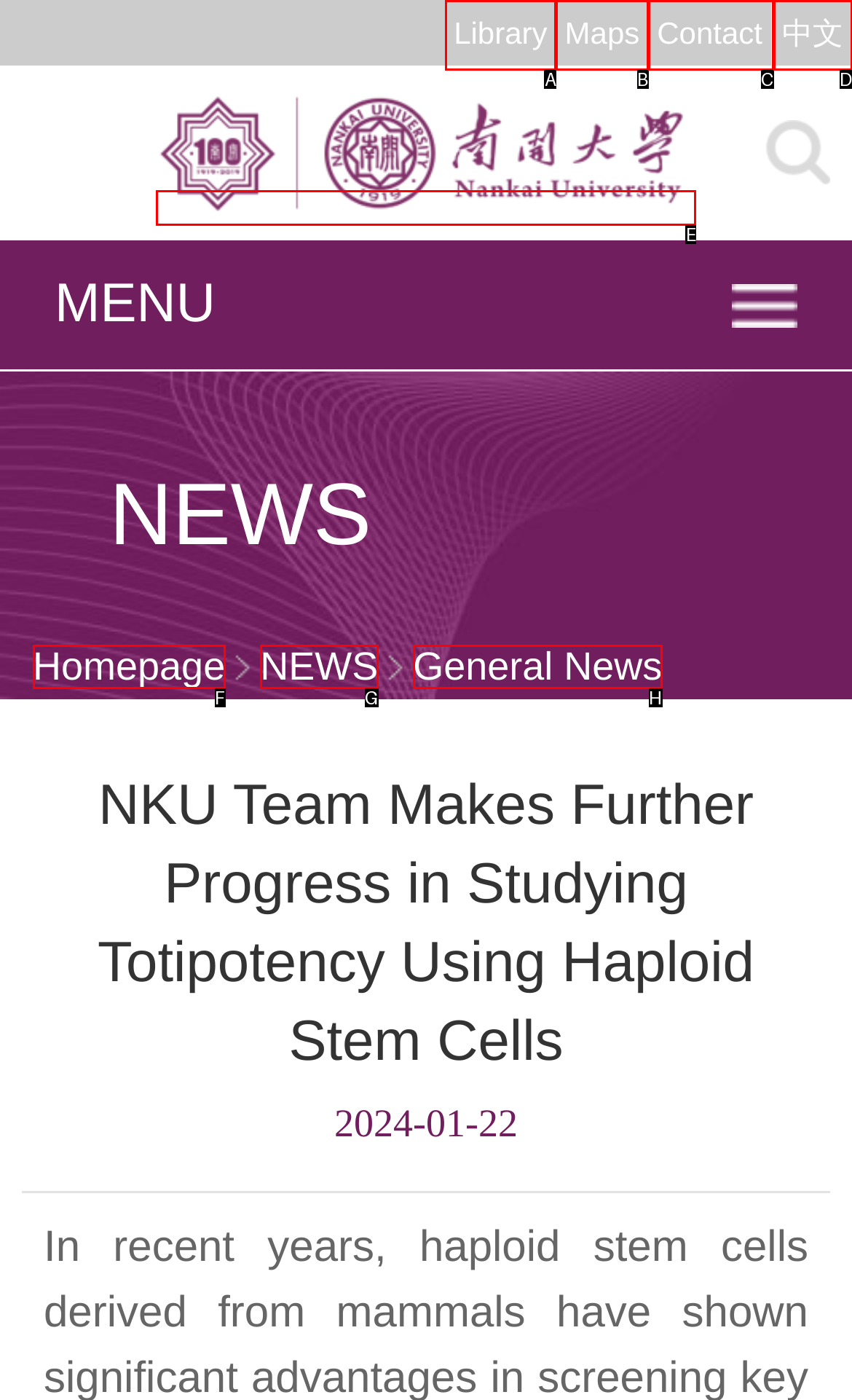Determine which option fits the following description: 中文
Answer with the corresponding option's letter directly.

D